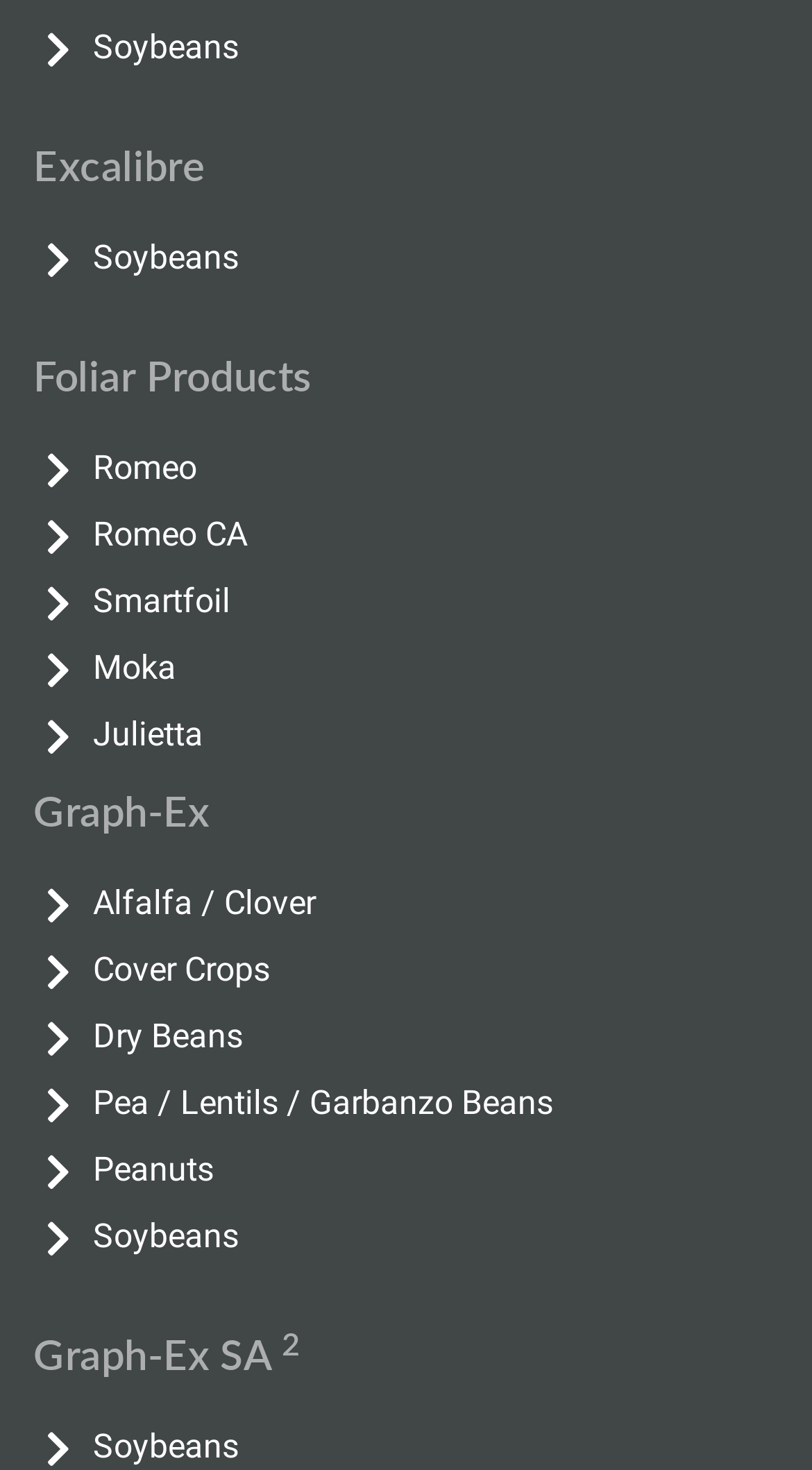Determine the bounding box coordinates for the element that should be clicked to follow this instruction: "click on Soybeans". The coordinates should be given as four float numbers between 0 and 1, in the format [left, top, right, bottom].

[0.041, 0.012, 0.959, 0.054]